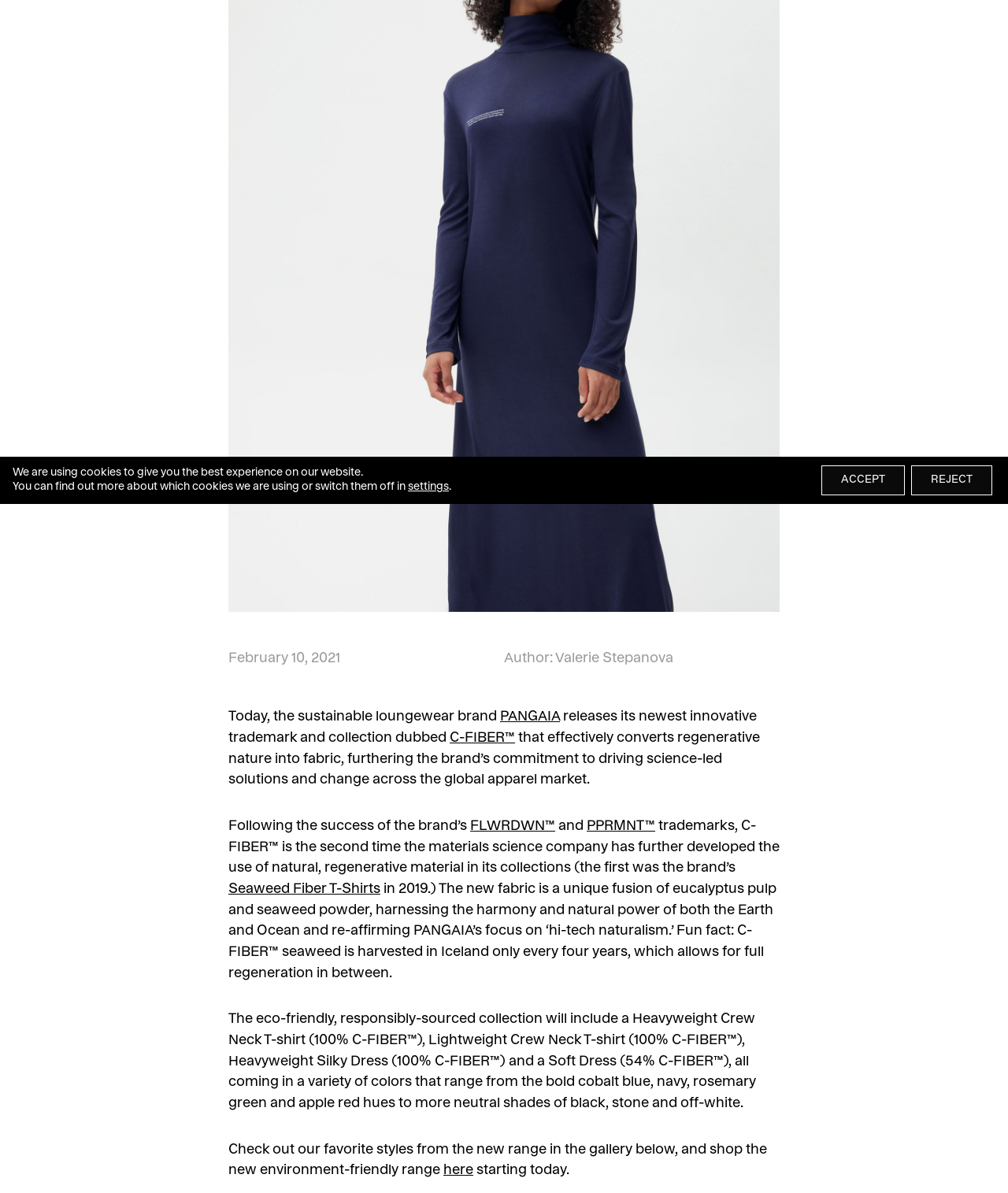Identify the bounding box for the given UI element using the description provided. Coordinates should be in the format (top-left x, top-left y, bottom-right x, bottom-right y) and must be between 0 and 1. Here is the description: Seaweed Fiber T-Shirts

[0.227, 0.741, 0.377, 0.752]